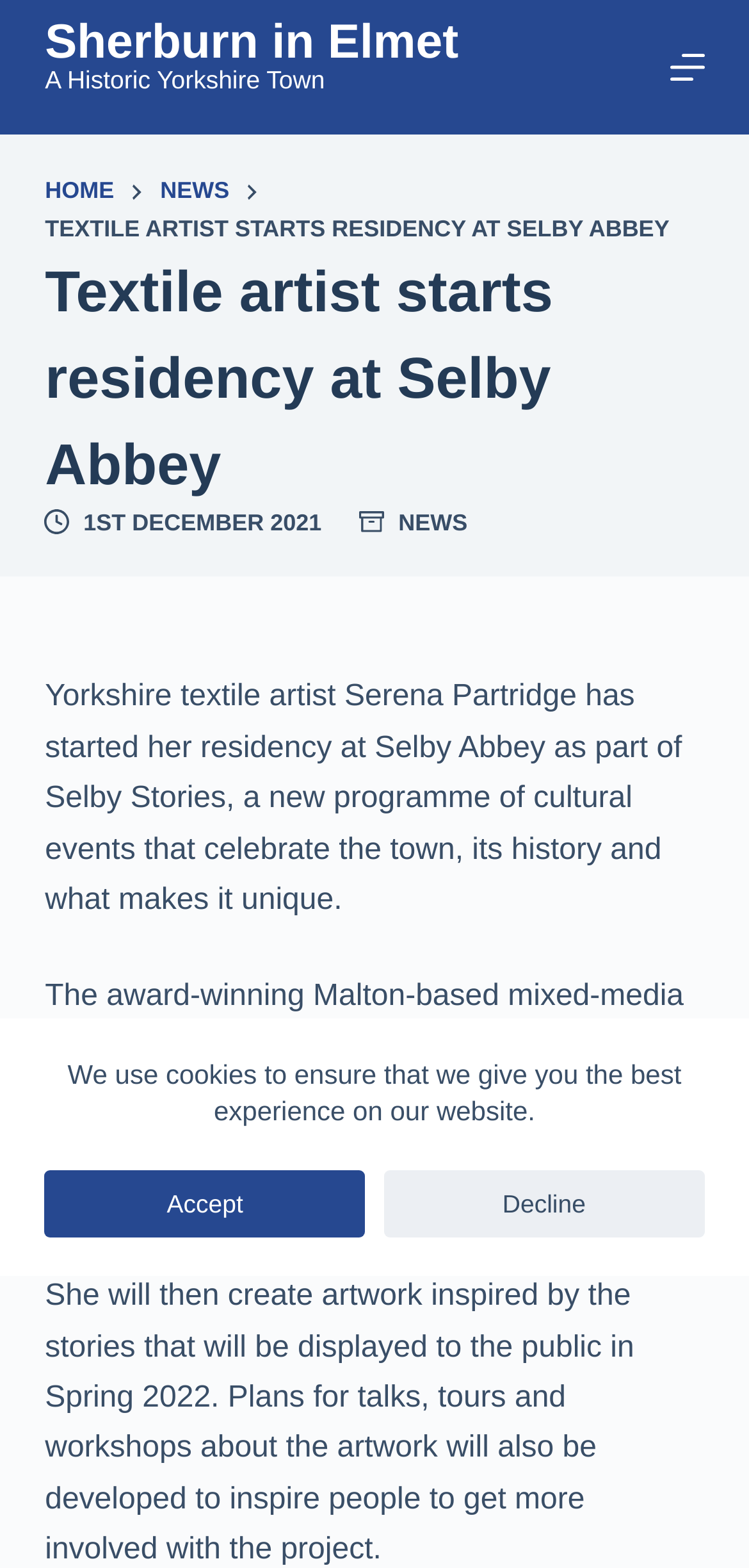Identify the bounding box coordinates of the area that should be clicked in order to complete the given instruction: "go to home page". The bounding box coordinates should be four float numbers between 0 and 1, i.e., [left, top, right, bottom].

[0.06, 0.11, 0.152, 0.135]